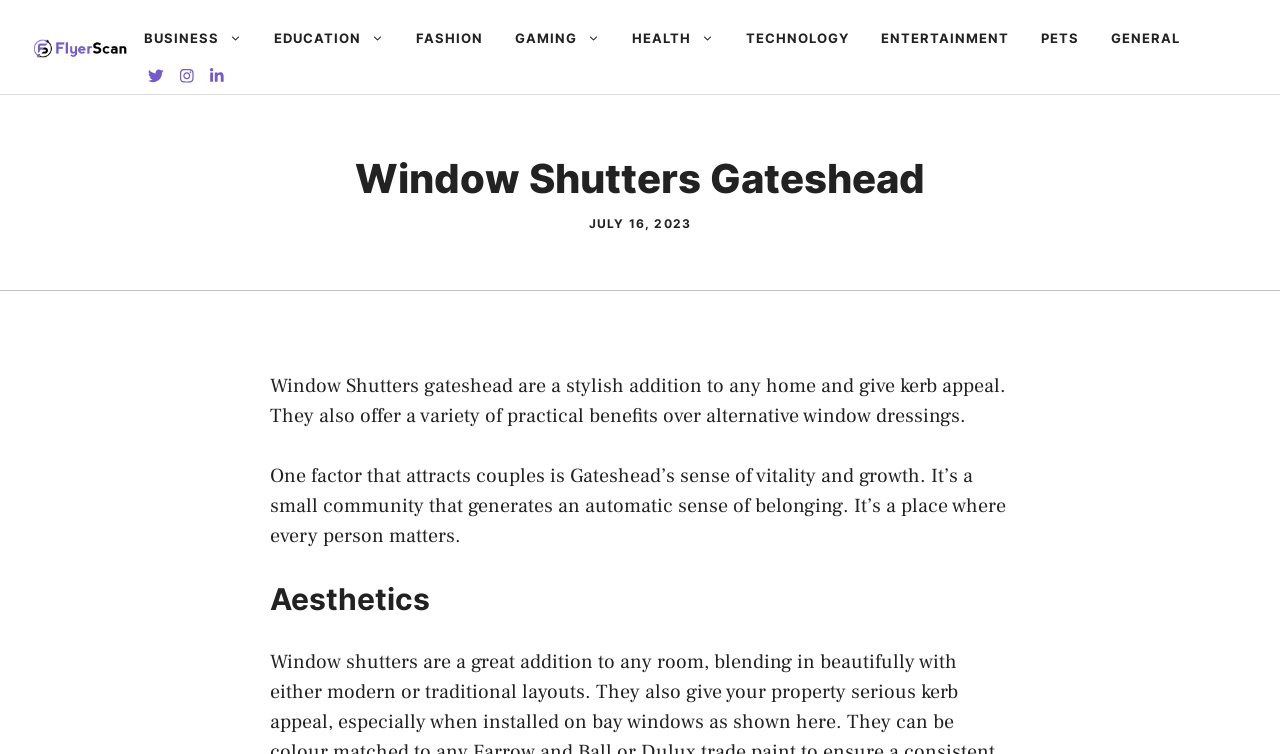Please answer the following question using a single word or phrase: 
What is the subheading below the main heading?

Aesthetics